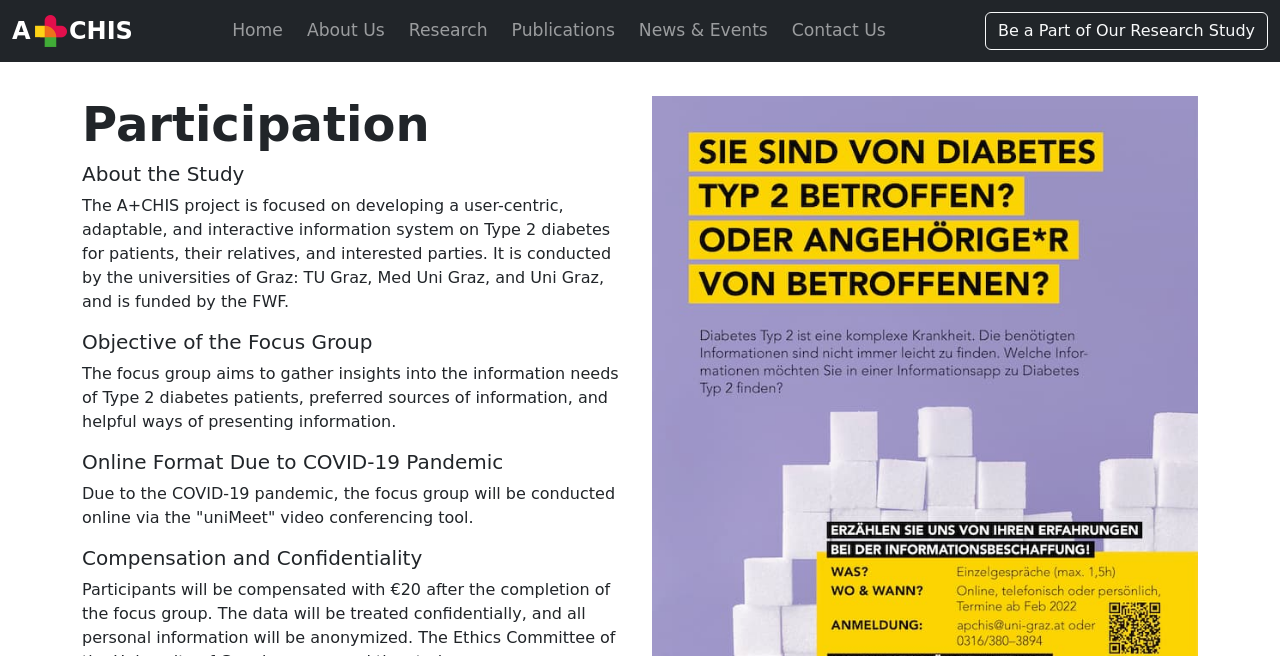Could you please study the image and provide a detailed answer to the question:
How many headings are on the webpage?

The webpage contains headings such as 'Participation', 'About the Study', 'Objective of the Focus Group', 'Online Format Due to COVID-19 Pandemic', and 'Compensation and Confidentiality'. Therefore, there are 5 headings on the webpage.